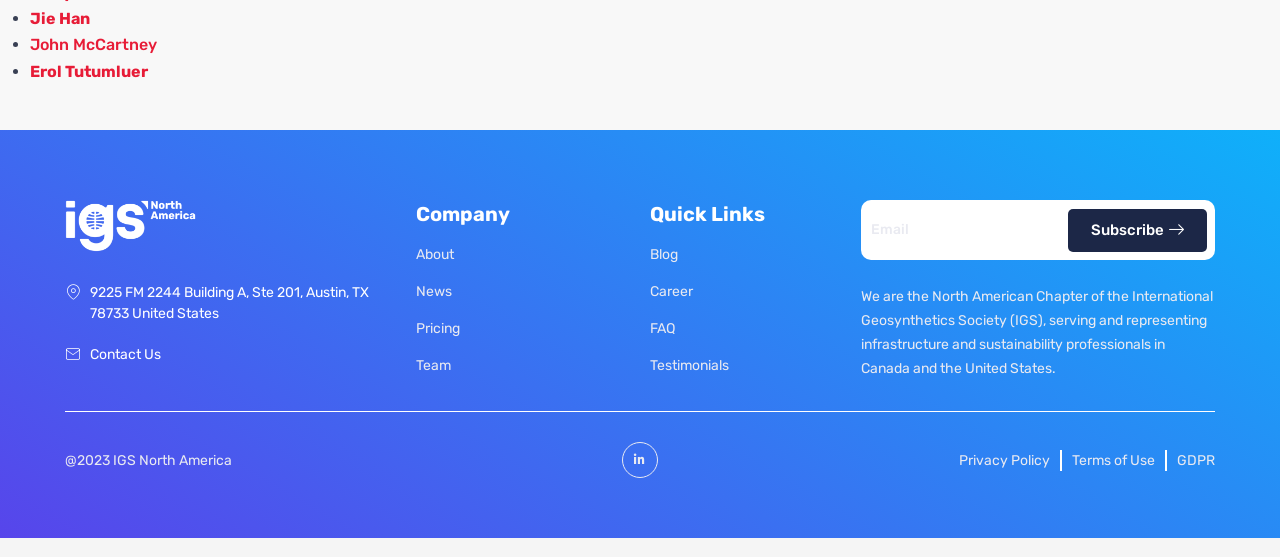How many social media links are there at the bottom of the page? Observe the screenshot and provide a one-word or short phrase answer.

1